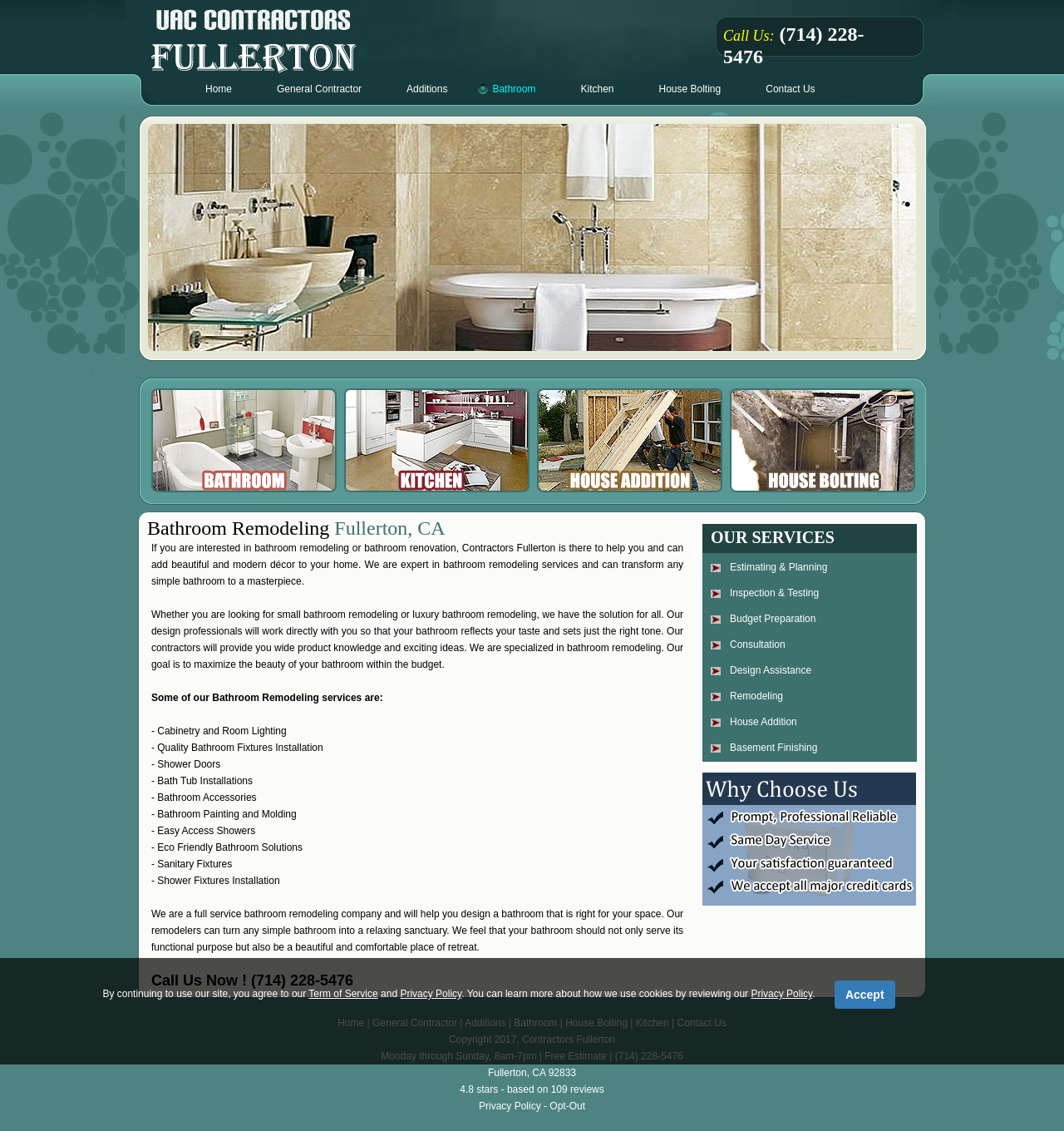Extract the bounding box of the UI element described as: "Accept".

[0.784, 0.867, 0.841, 0.892]